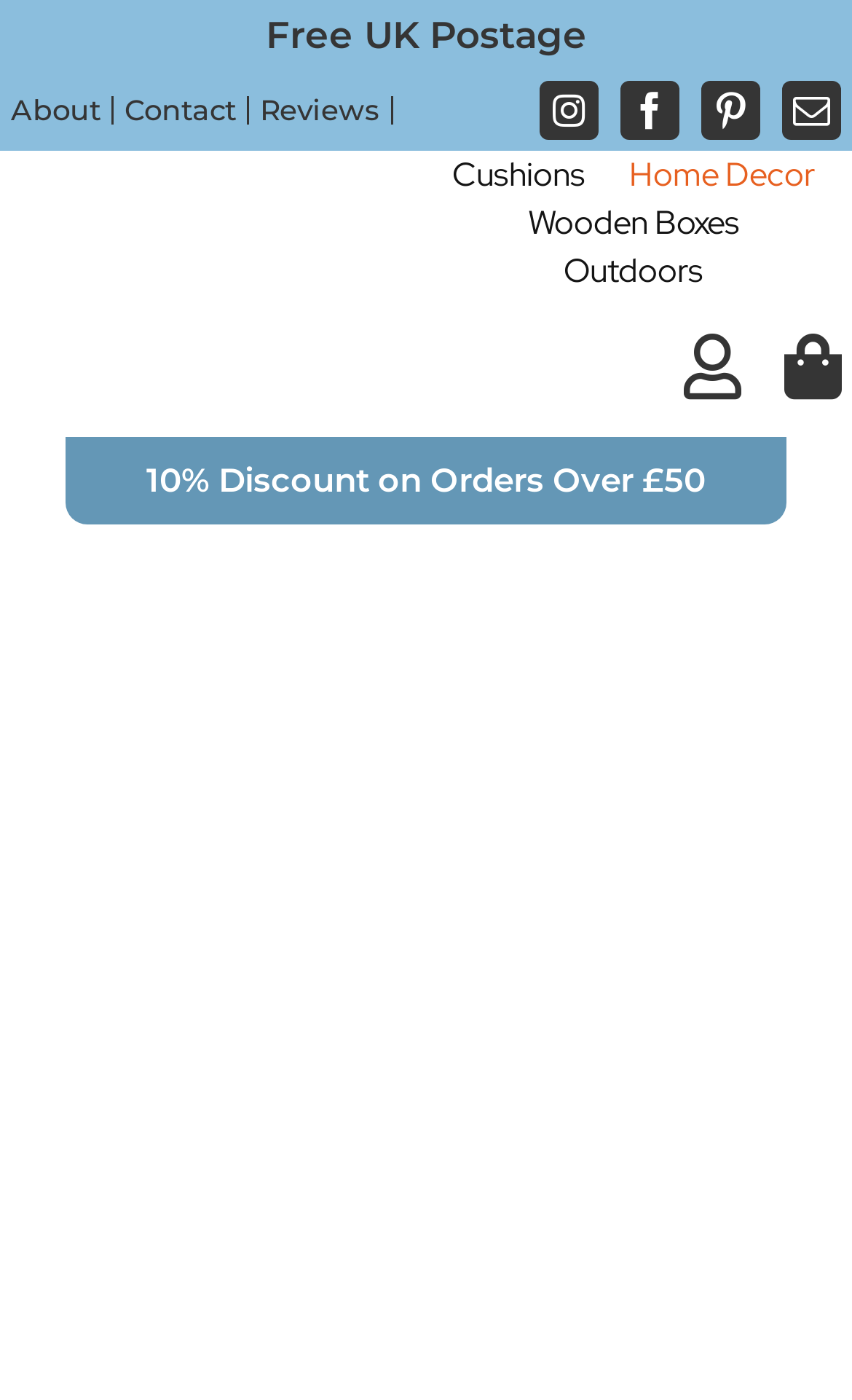Using the provided element description: "Cushions", identify the bounding box coordinates. The coordinates should be four floats between 0 and 1 in the order [left, top, right, bottom].

[0.505, 0.114, 0.713, 0.137]